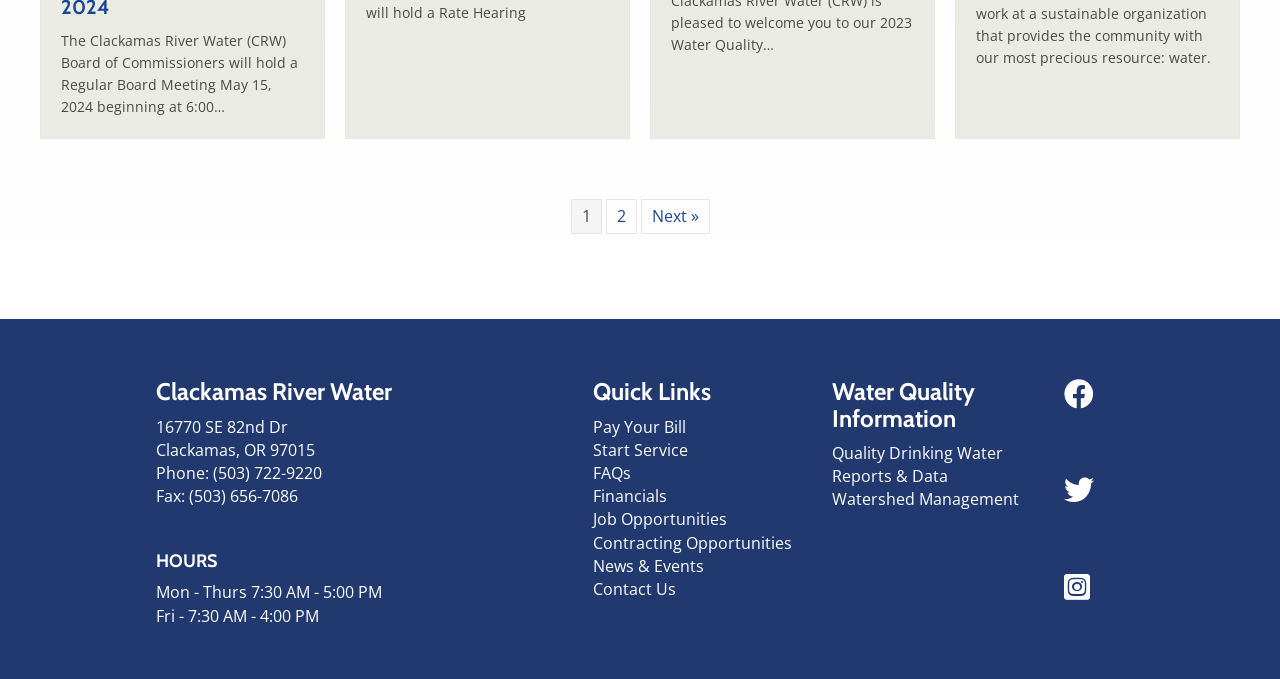Please find the bounding box for the UI component described as follows: "Job Opportunities".

[0.463, 0.749, 0.568, 0.781]